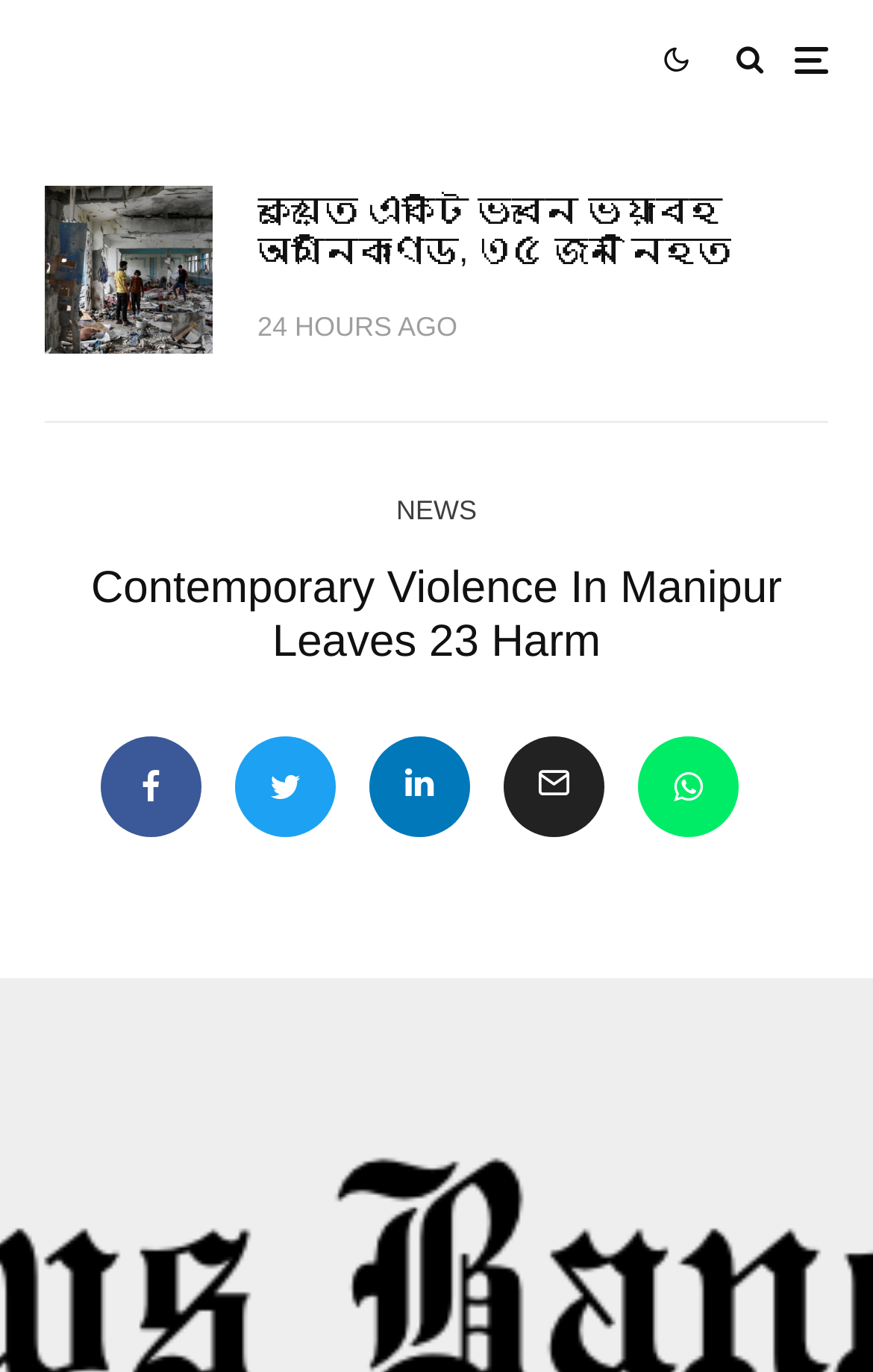Identify the coordinates of the bounding box for the element that must be clicked to accomplish the instruction: "Go to the news section".

[0.454, 0.357, 0.546, 0.39]